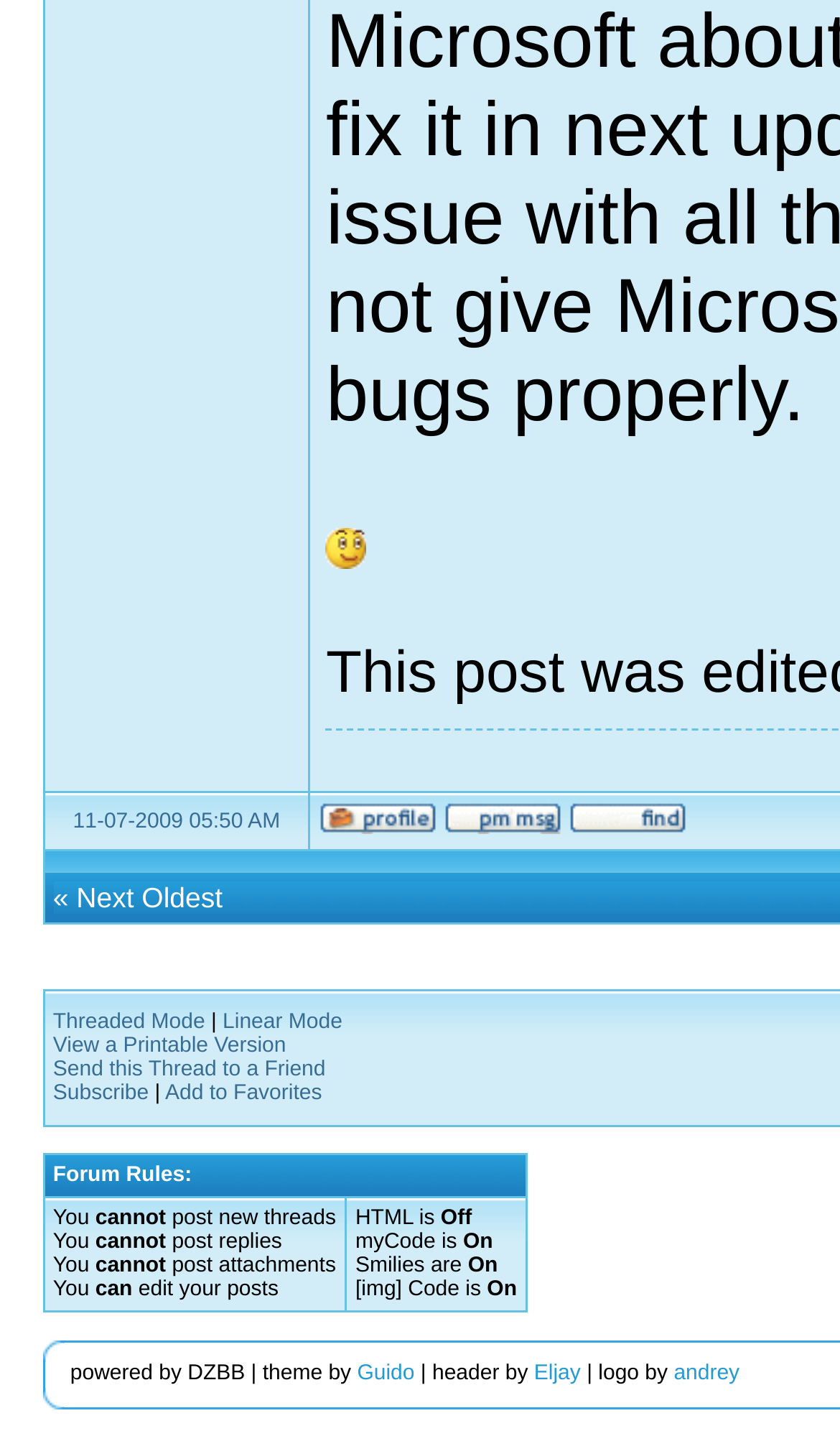Give a one-word or one-phrase response to the question: 
How many links are there in the thread?

13